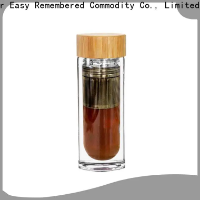Using details from the image, please answer the following question comprehensively:
What type of glass is used in the ER Bottle brand?

The caption highlights the ER Bottle brand's commitment to producing high-quality, lead-free glass drinkware, which is an important feature of the product.